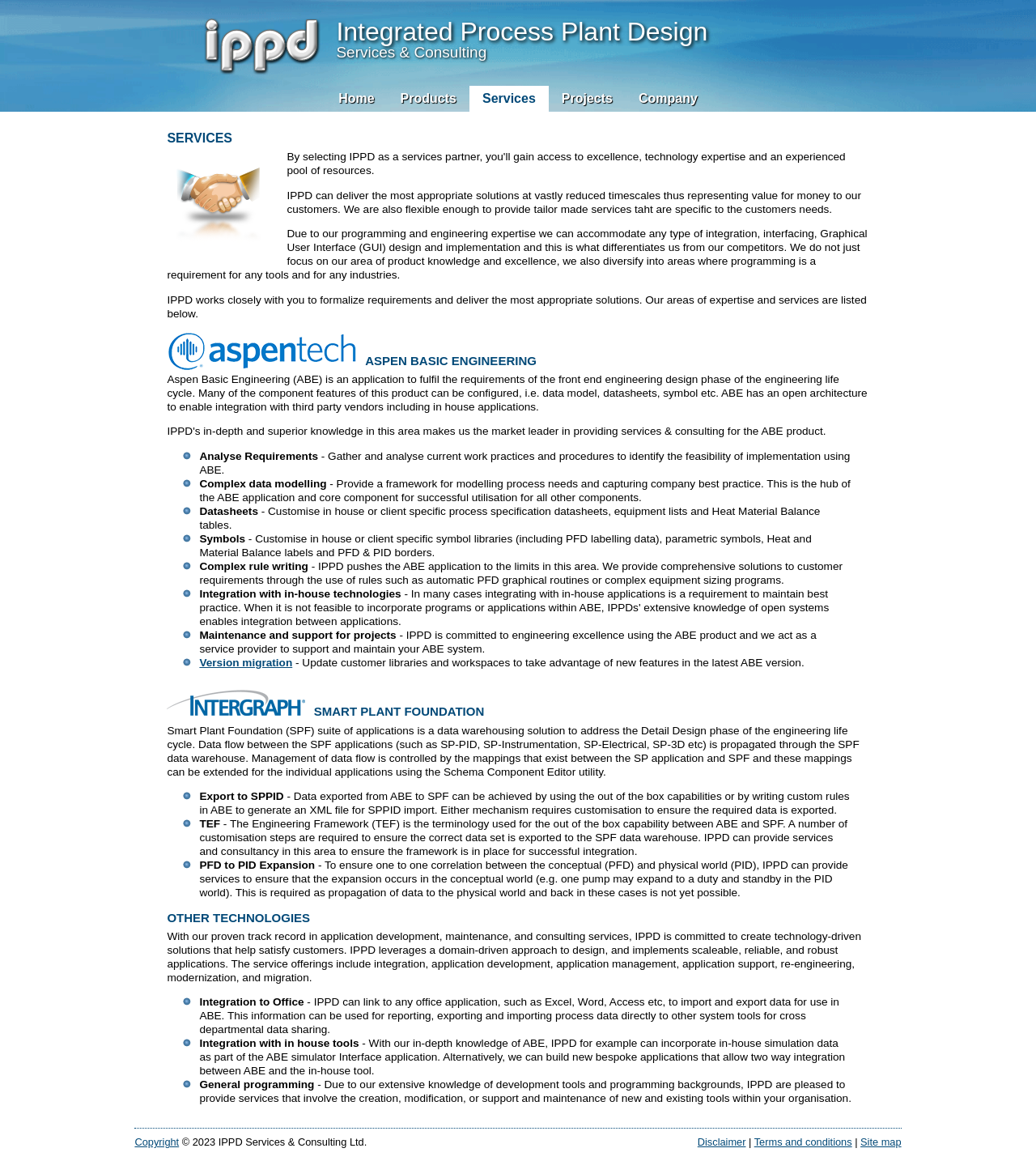Identify the bounding box coordinates of the clickable section necessary to follow the following instruction: "Learn about Version migration". The coordinates should be presented as four float numbers from 0 to 1, i.e., [left, top, right, bottom].

[0.193, 0.565, 0.282, 0.576]